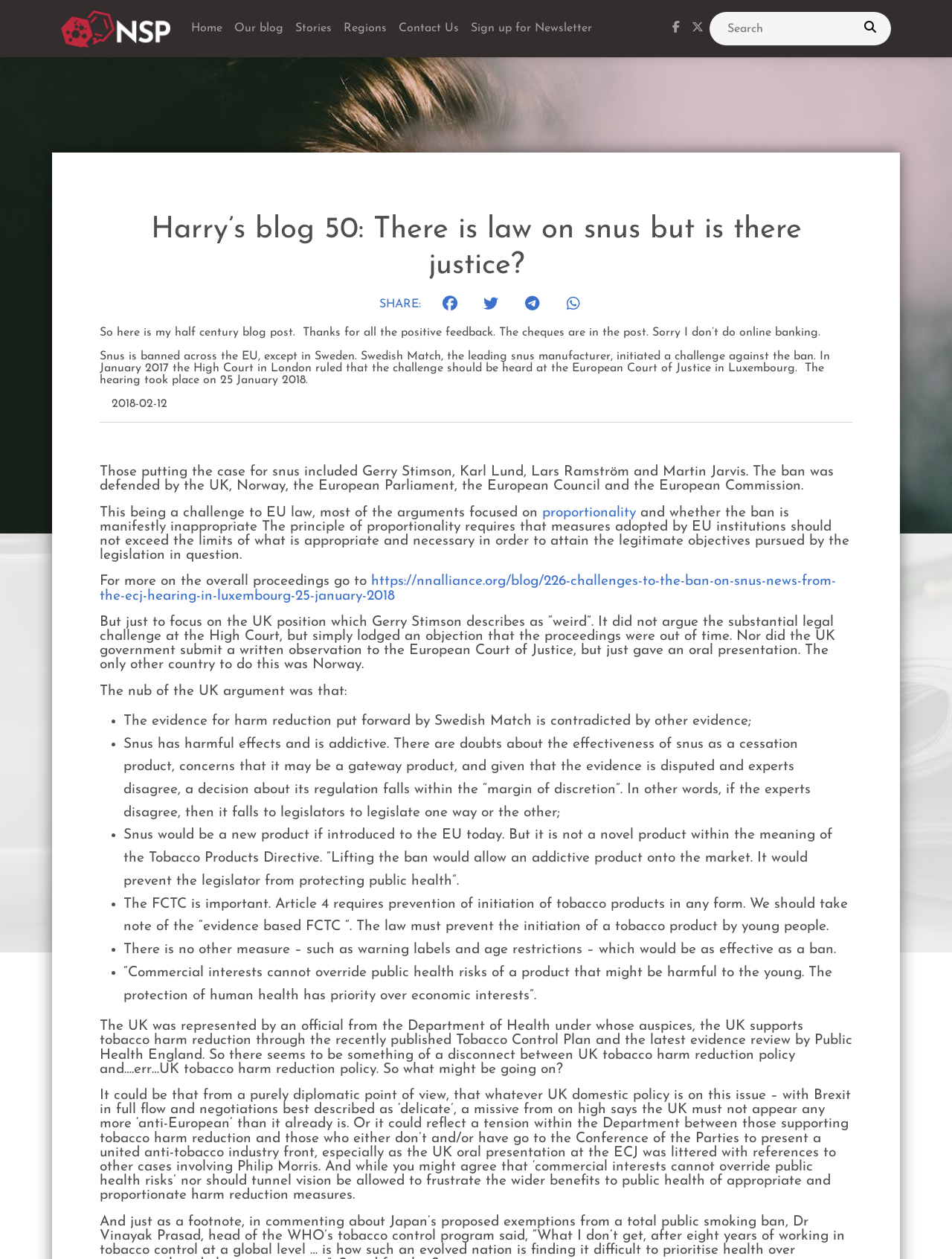Determine the coordinates of the bounding box that should be clicked to complete the instruction: "Click on the 'Contact Us' link". The coordinates should be represented by four float numbers between 0 and 1: [left, top, right, bottom].

[0.413, 0.011, 0.488, 0.035]